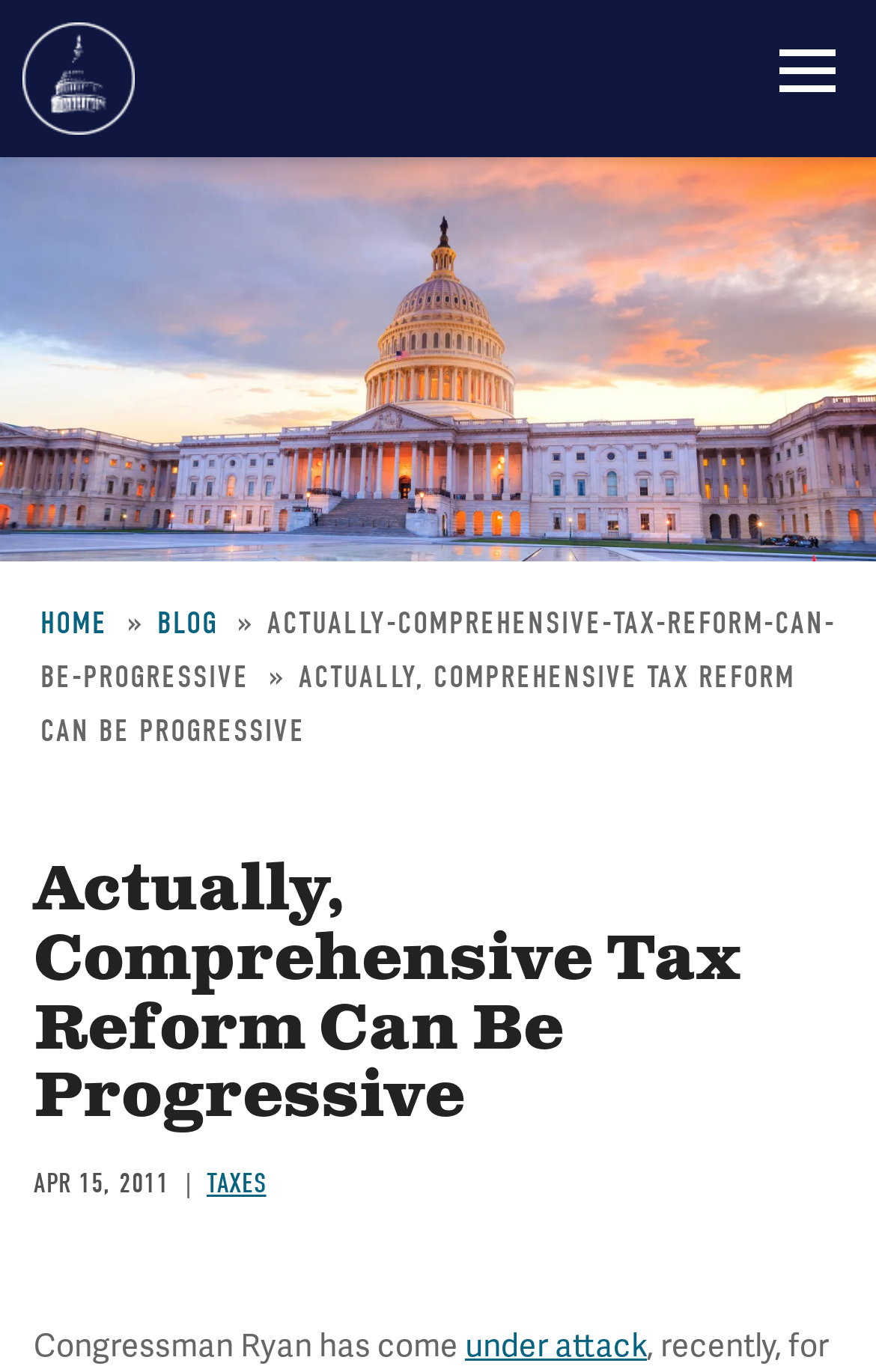Find the bounding box coordinates for the element described here: "under attack".

[0.531, 0.966, 0.738, 0.995]